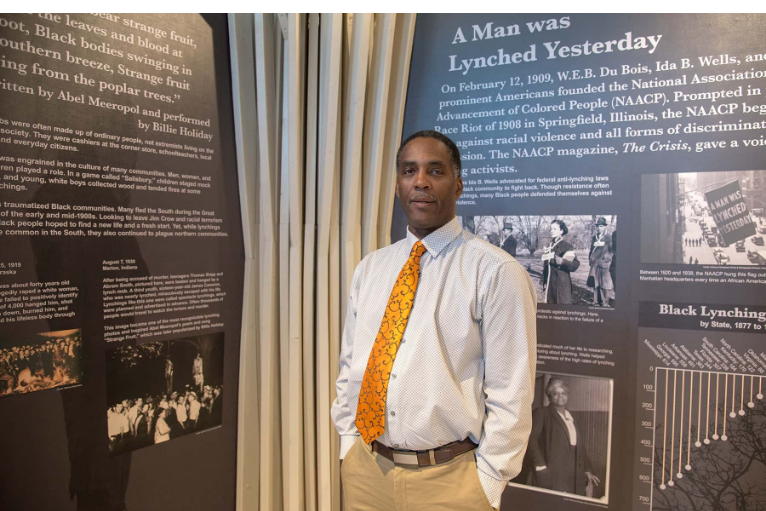What is the significance of 1909 in the display?
From the image, provide a succinct answer in one word or a short phrase.

Founding of NAACP